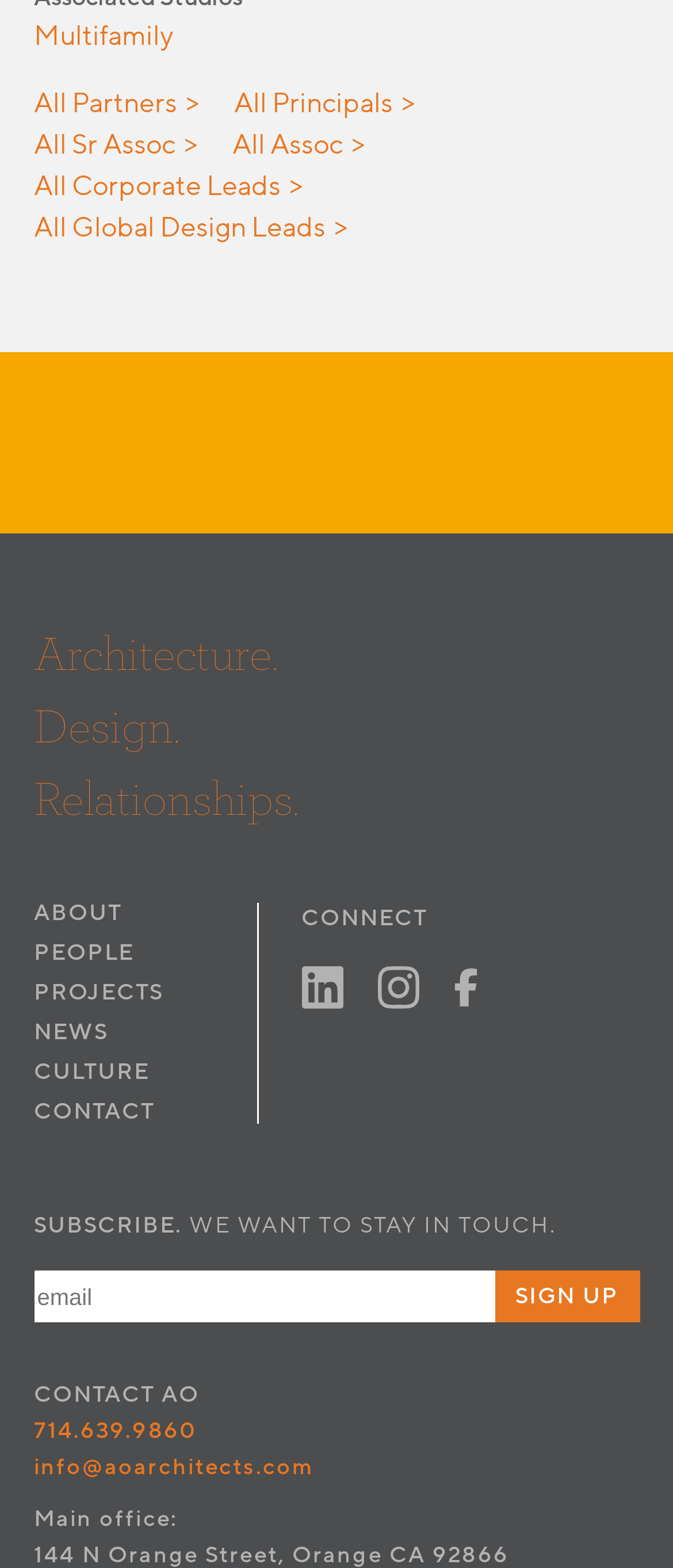Can you give a detailed response to the following question using the information from the image? How many types of partners are listed?

I counted the number of types of partners by looking at the links at the top of the page, which are 'Multifamily', 'All Partners', 'All Principals', and 'All Sr Assoc'.